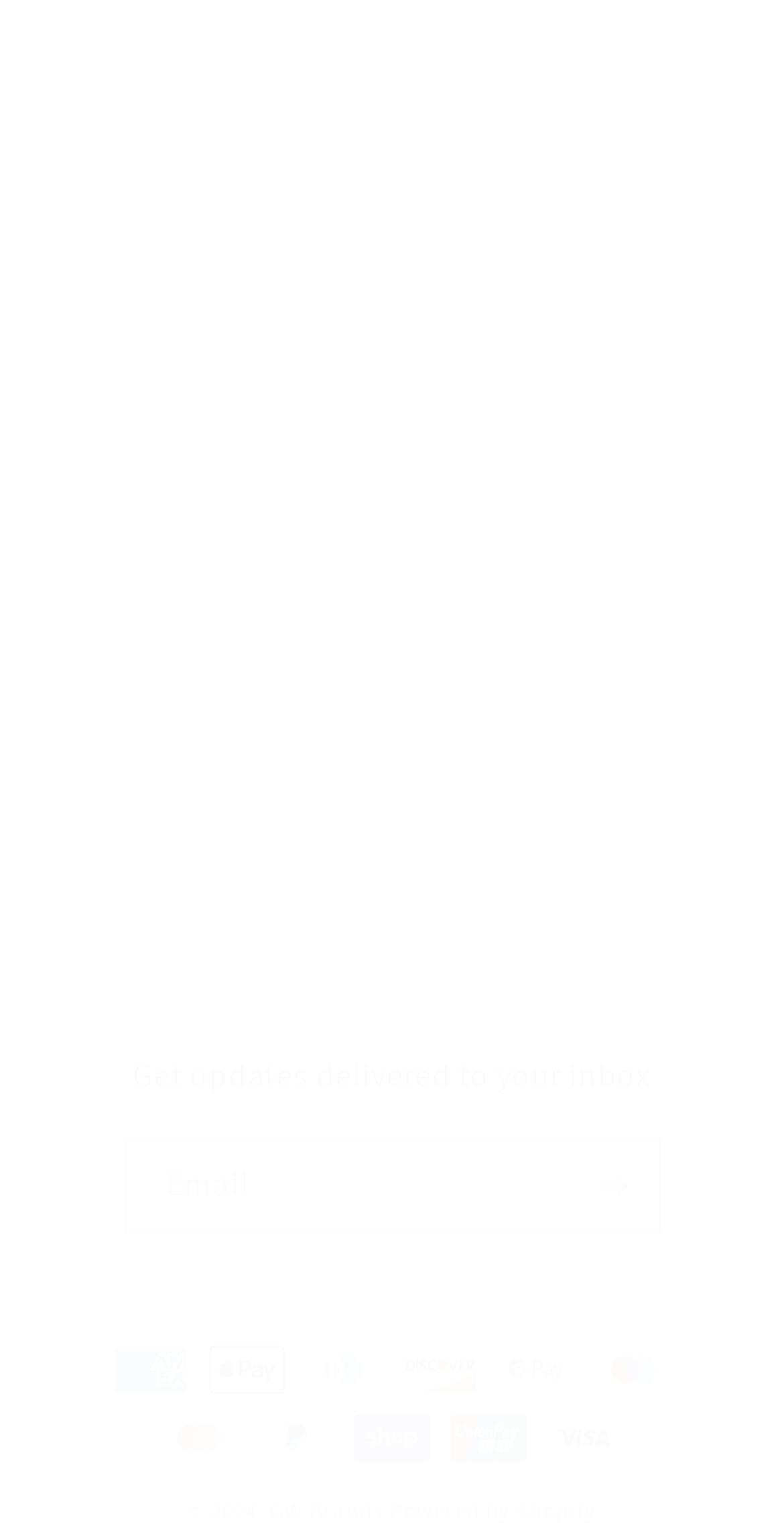What payment methods are accepted?
Please provide a single word or phrase based on the screenshot.

Multiple